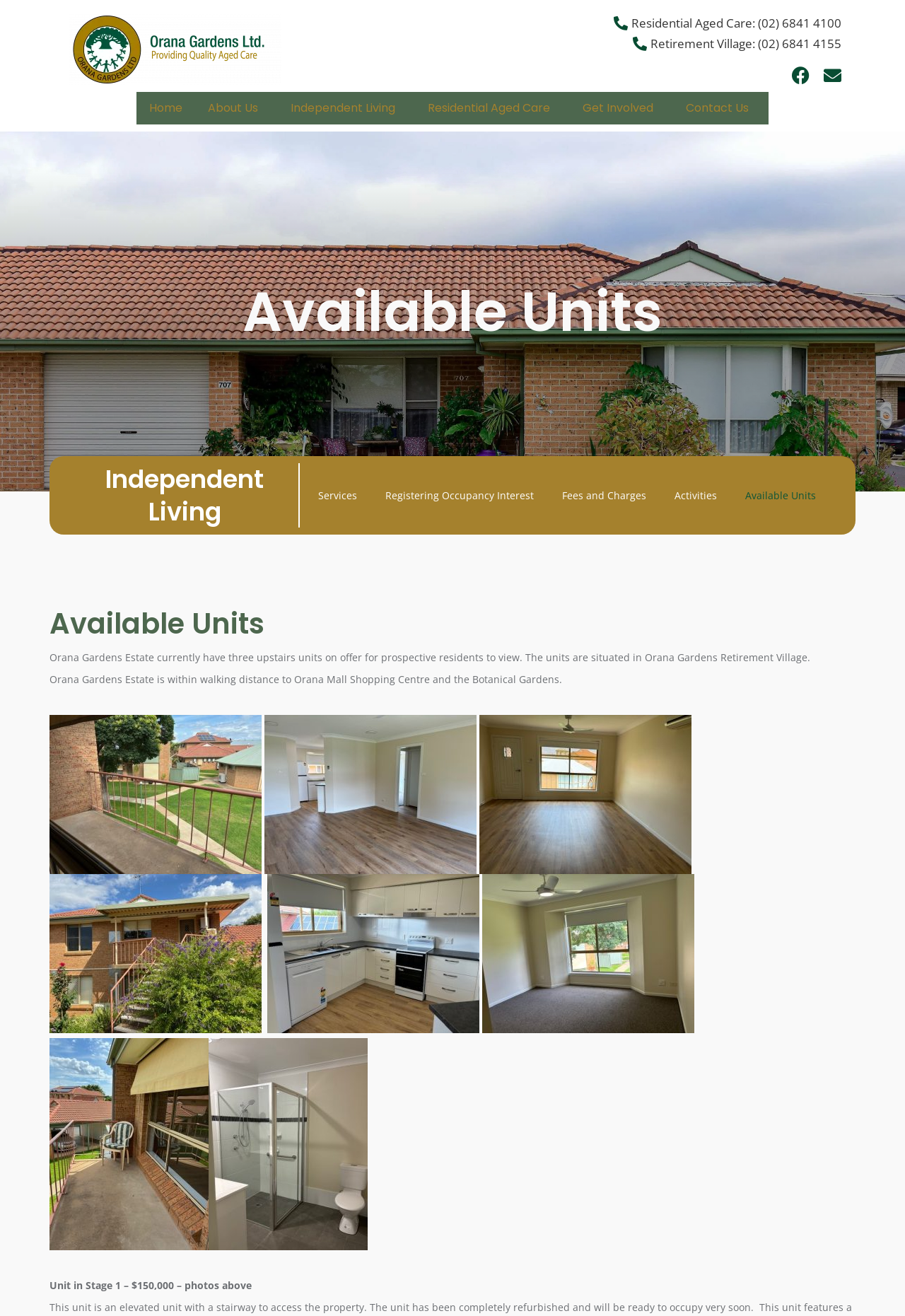Please identify the bounding box coordinates of the element on the webpage that should be clicked to follow this instruction: "Call Residential Aged Care". The bounding box coordinates should be given as four float numbers between 0 and 1, formatted as [left, top, right, bottom].

[0.333, 0.011, 0.93, 0.024]